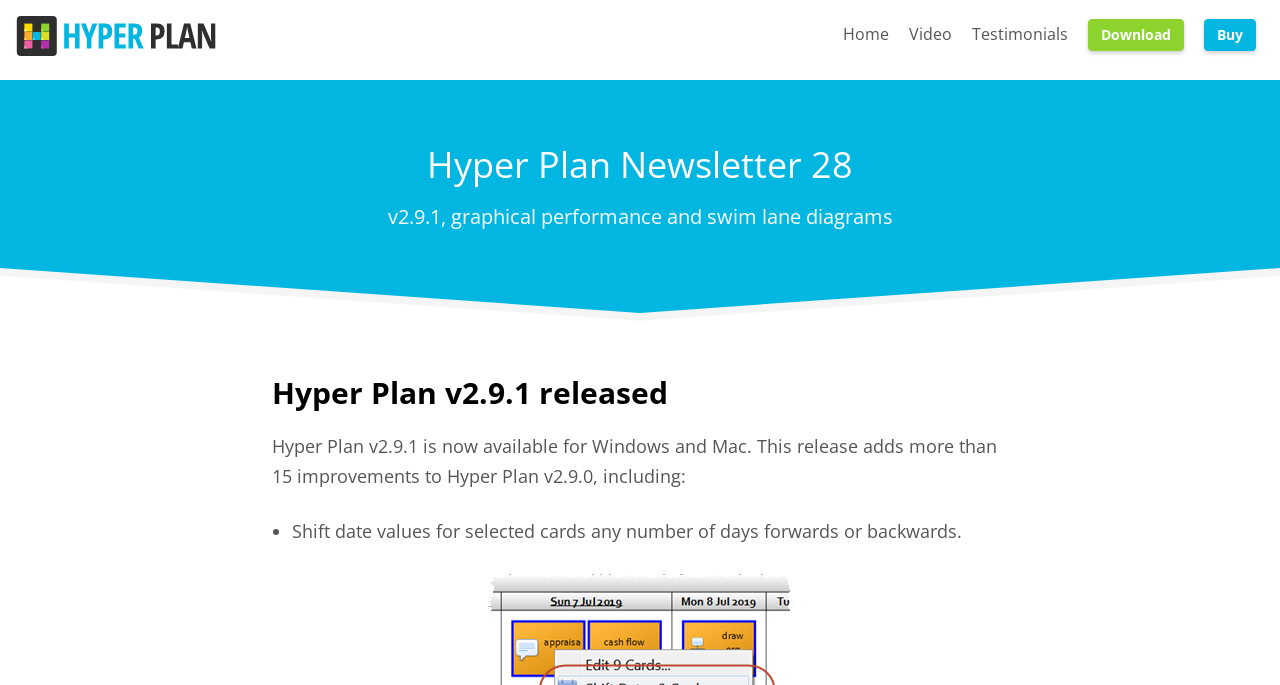Create an in-depth description of the webpage, covering main sections.

The webpage is a newsletter page for Hyper Plan, with a focus on the release of version 2.9.1. At the top left corner, there is a Hyper Plan logo, which is an image linked to the homepage. To the right of the logo, there are six navigation links: Home, Video, Testimonials, Download, and Buy.

Below the navigation links, there are two headings that span across the page. The first heading reads "Hyper Plan Newsletter 28", and the second heading provides more details about the release, mentioning "v2.9.1, graphical performance and swim lane diagrams".

A large image takes up the full width of the page, situated below the headings. This image is not described, but it likely relates to Hyper Plan or its features.

Further down the page, there is a heading that announces the release of Hyper Plan v2.9.1. Below this heading, a paragraph of text explains that this release includes over 15 improvements to the previous version, including a feature to shift date values for selected cards. This feature is highlighted with a bullet point, indicating that it is one of the key improvements in this release.